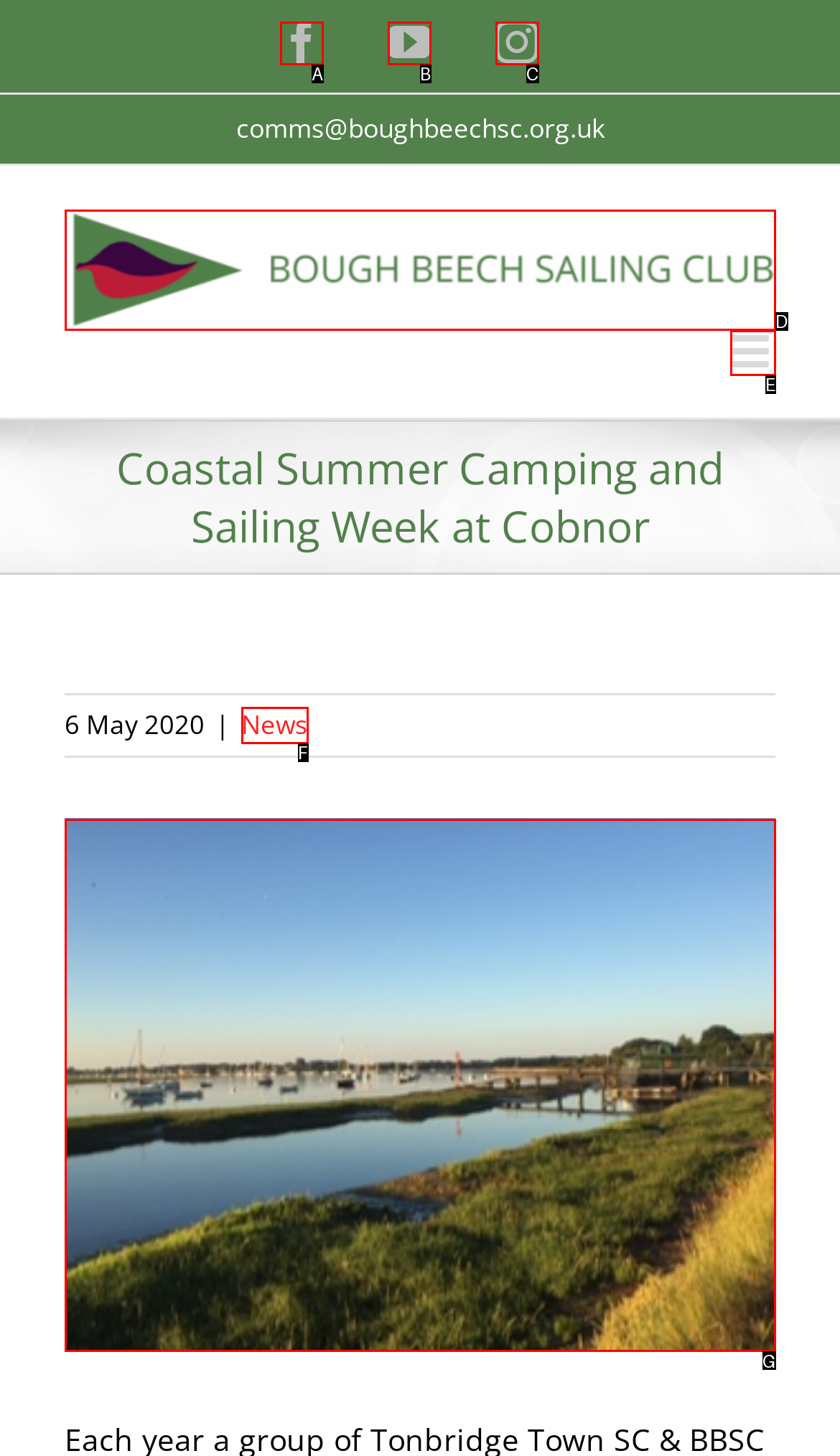Select the HTML element that corresponds to the description: aria-label="Toggle mobile menu". Reply with the letter of the correct option.

E